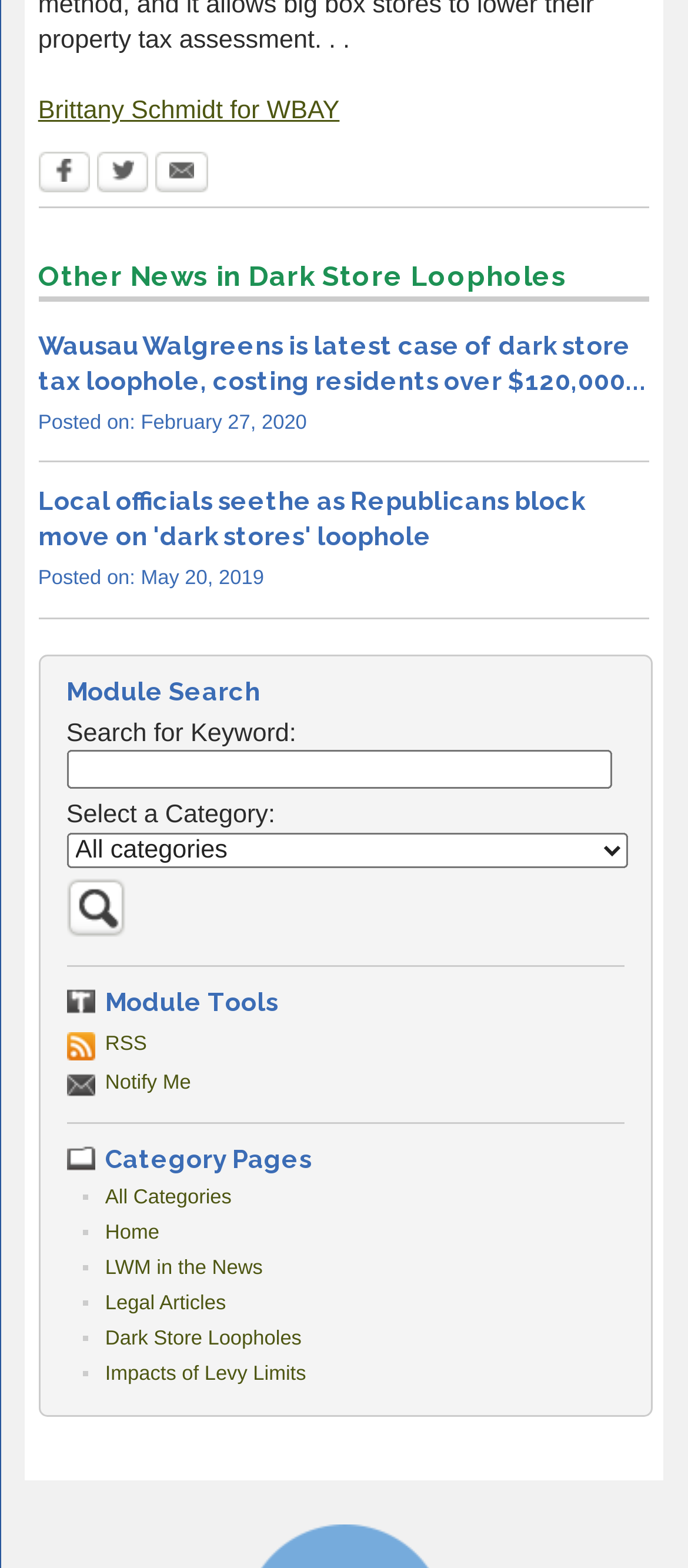Specify the bounding box coordinates for the region that must be clicked to perform the given instruction: "Select a news category".

[0.096, 0.531, 0.914, 0.554]